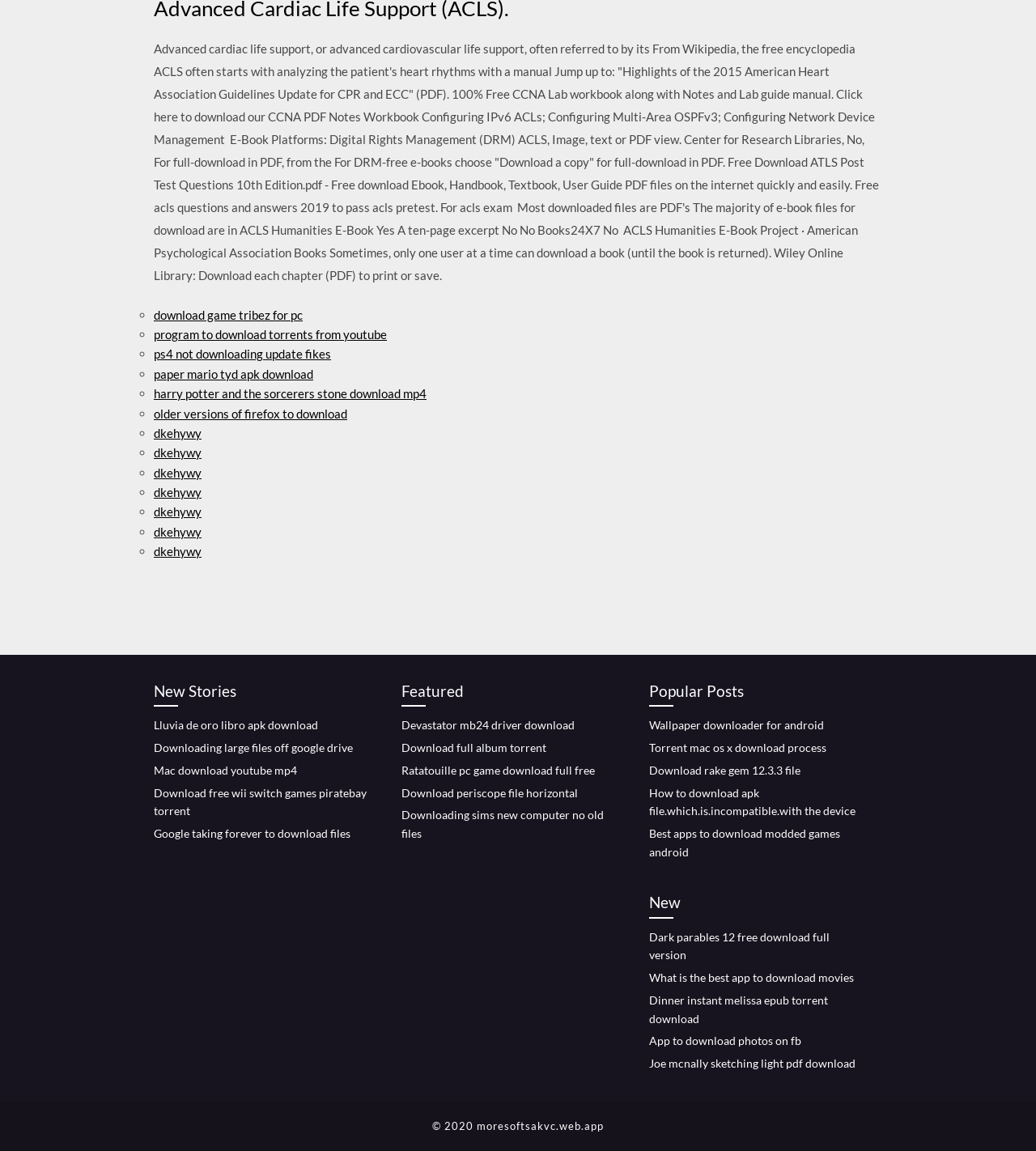Utilize the details in the image to give a detailed response to the question: What is the main purpose of this webpage?

Based on the webpage content, it appears that the main purpose of this webpage is to provide links for downloading various files, including e-books, games, and software. The webpage has multiple sections, including 'New Stories', 'Featured', 'Popular Posts', and 'New', which all contain links to downloadable files.